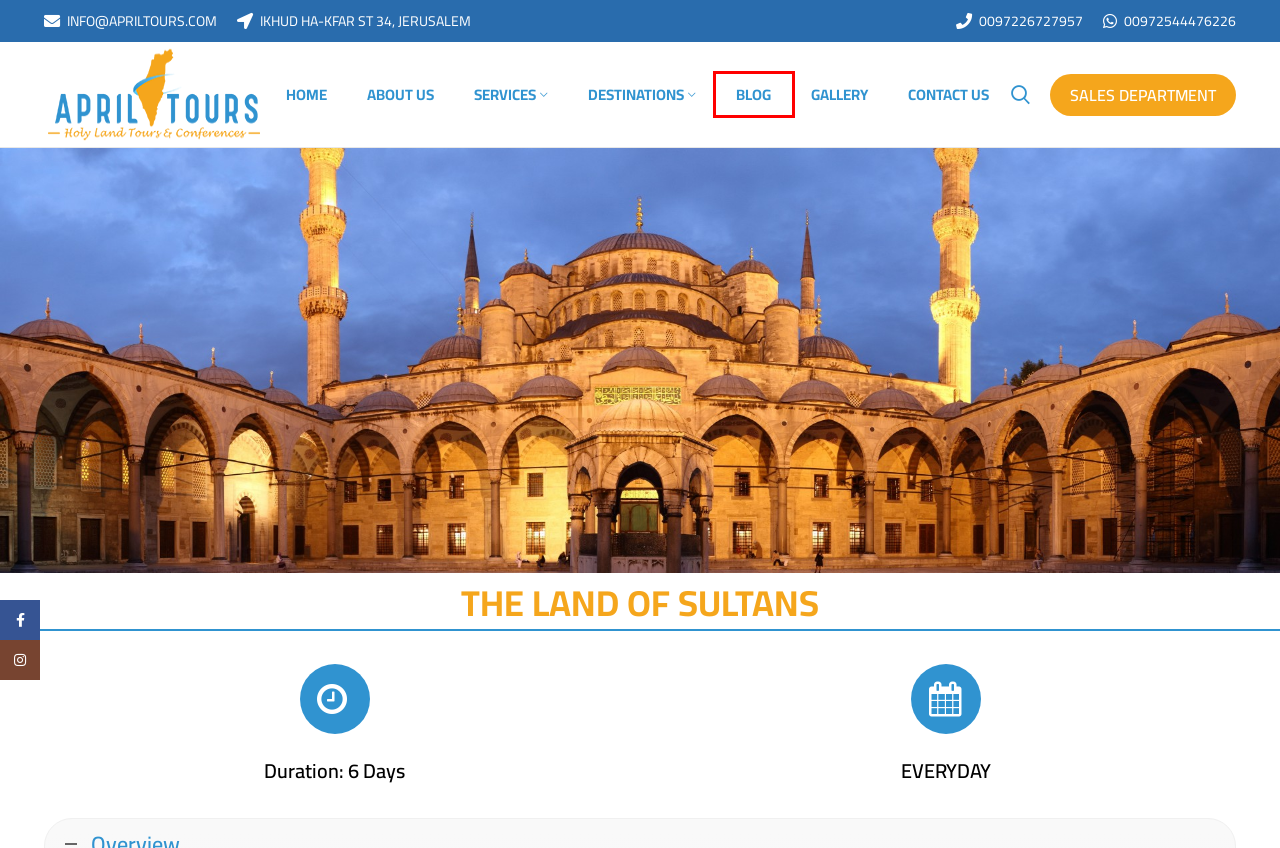Using the screenshot of a webpage with a red bounding box, pick the webpage description that most accurately represents the new webpage after the element inside the red box is clicked. Here are the candidates:
A. CONTACT US – APRIL TOURS
B. THE AMAZING TRIPLE ISTANBUL, SAPANCA, BURSA 7 DAYS – APRIL TOURS
C. APRIL TOURS
D. TRABZON (SWITZERLAND OF TURKEY) – APRIL TOURS
E. Gallery – APRIL TOURS
F. BLOG – APRIL TOURS
G. ISTANBUL-SAPANCA-BURSA-SILE – APRIL TOURS
H. ABOUT US – APRIL TOURS

F